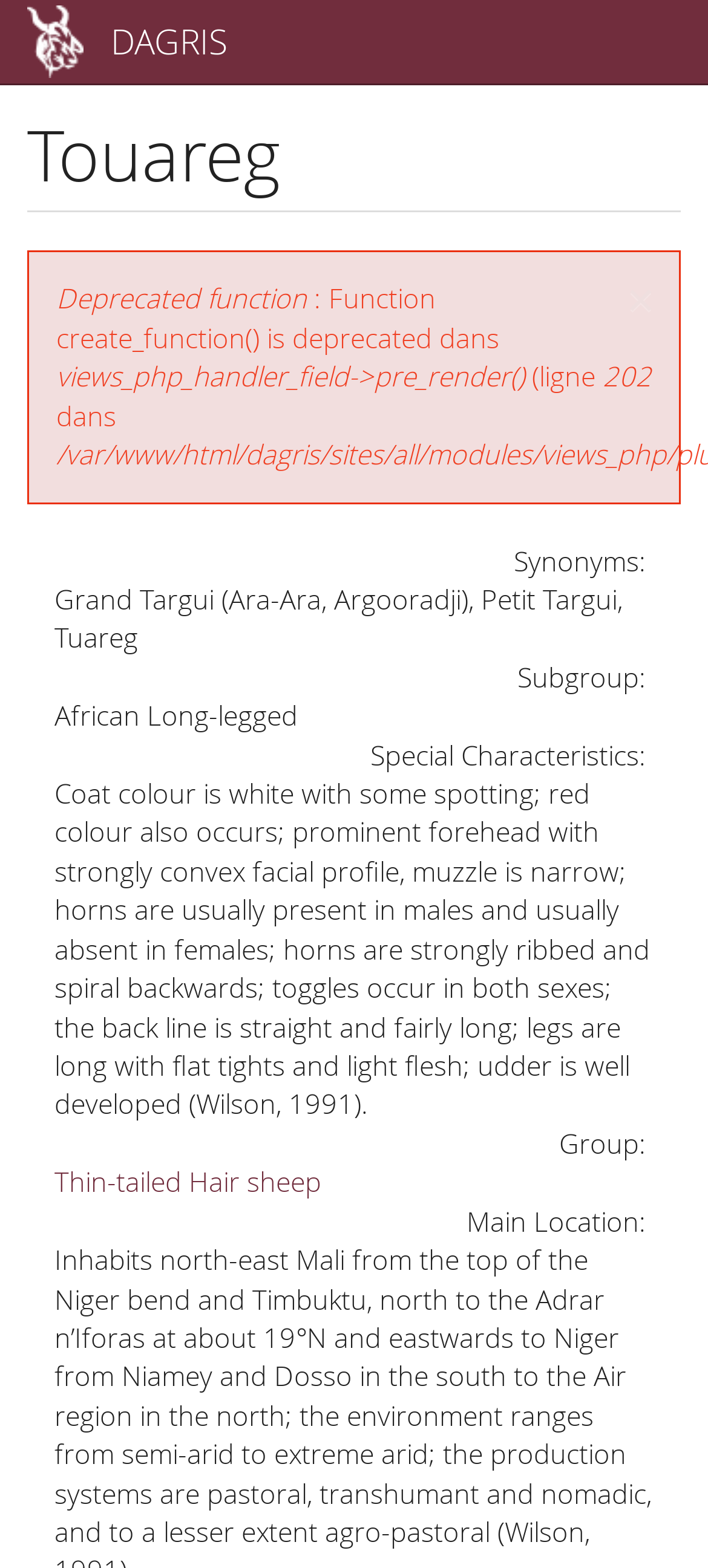Provide your answer to the question using just one word or phrase: What is the subgroup of the Touareg sheep?

African Long-legged